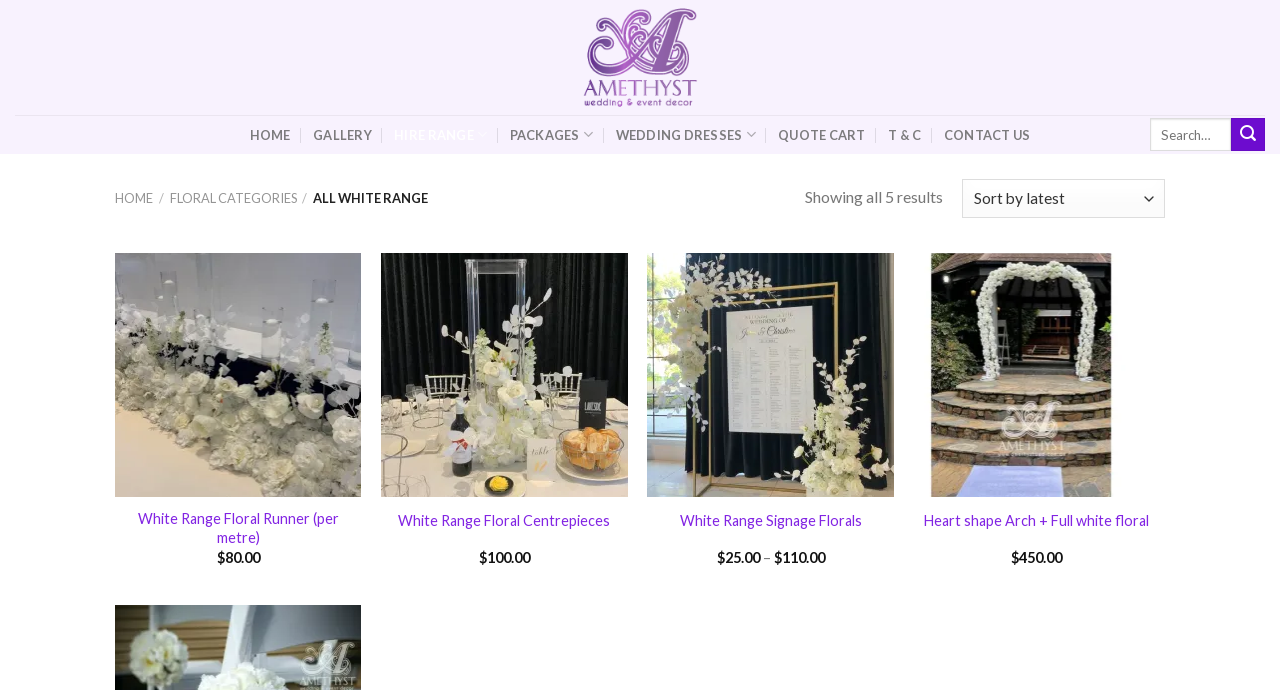Predict the bounding box of the UI element based on this description: "parent_node: Add to Wishlist aria-label="Wishlist"".

[0.665, 0.381, 0.689, 0.426]